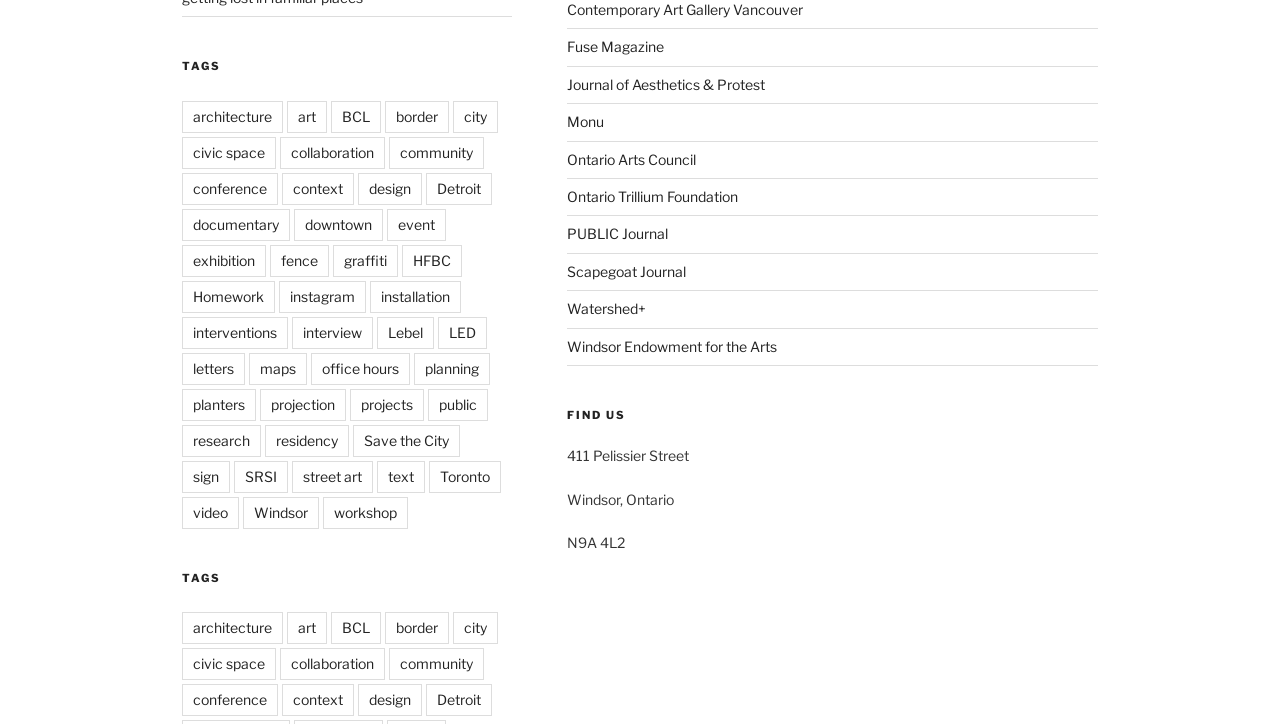What is the postal code of the location mentioned on this webpage?
By examining the image, provide a one-word or phrase answer.

N9A 4L2